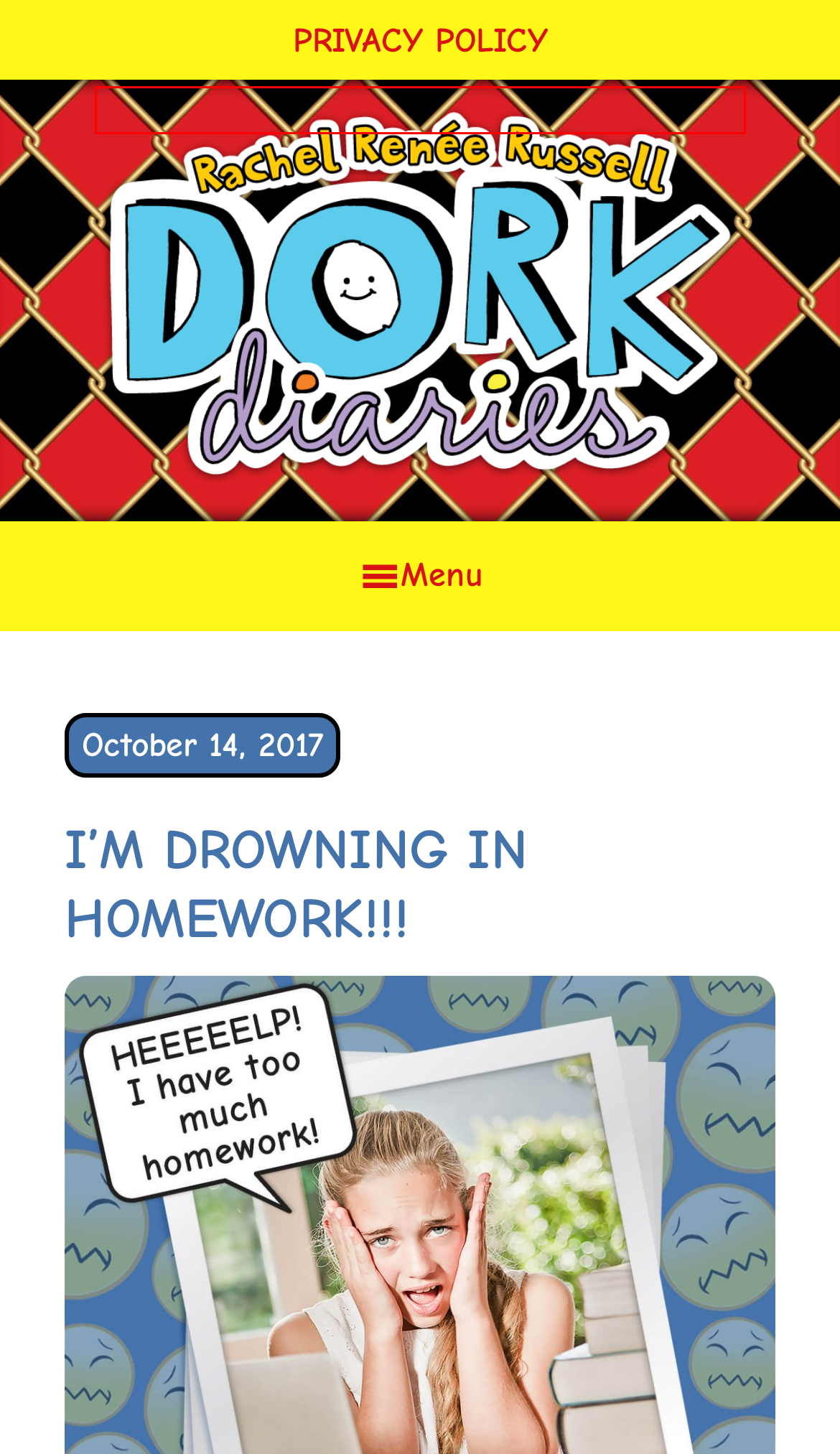Observe the screenshot of a webpage with a red bounding box highlighting an element. Choose the webpage description that accurately reflects the new page after the element within the bounding box is clicked. Here are the candidates:
A. sister – Dork Diaries
B. Fan Art – Dork Diaries
C. Cărți Rachel Renée Russell - Editura ART
D. homework – Dork Diaries
E. Dork Diaries
F. teacher – Dork Diaries
G. sports – Dork Diaries
H. Dork Diaries Privacy Policy – Dork Diaries

E